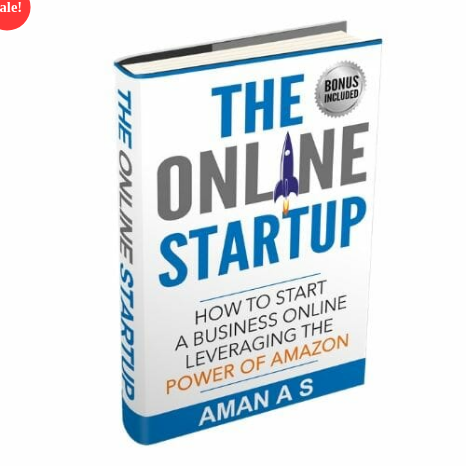Explain what is happening in the image with as much detail as possible.

This image features the cover of the eBook titled "The Online Startup" by Aman A S. The cover prominently displays the book's title in bold blue letters, with a subtitle that reads, "HOW TO START A BUSINESS ONLINE LEVERAGING THE POWER OF AMAZON." The design incorporates a rocket graphic, symbolizing growth and ambition, which is visually striking against the white background. Additionally, there is a red banner at the top left corner that emphasizes a "Sale!" promotion, indicating a special offer on the book. The inclusion of "BONUS INCLUDED" suggests added value for potential readers, making it an appealing choice for those interested in starting an online business.